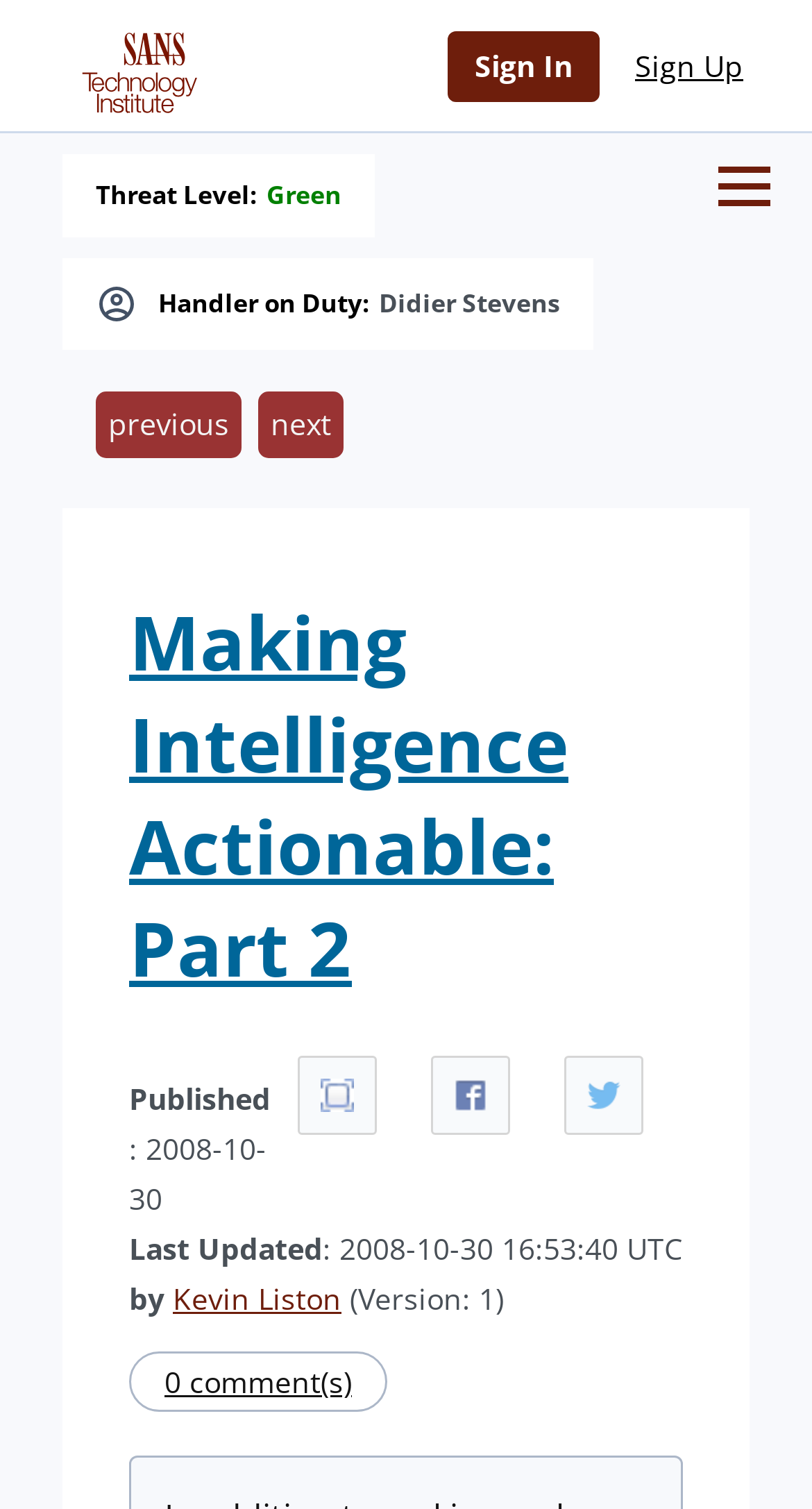Identify the bounding box coordinates for the region to click in order to carry out this instruction: "View previous article". Provide the coordinates using four float numbers between 0 and 1, formatted as [left, top, right, bottom].

[0.118, 0.259, 0.297, 0.303]